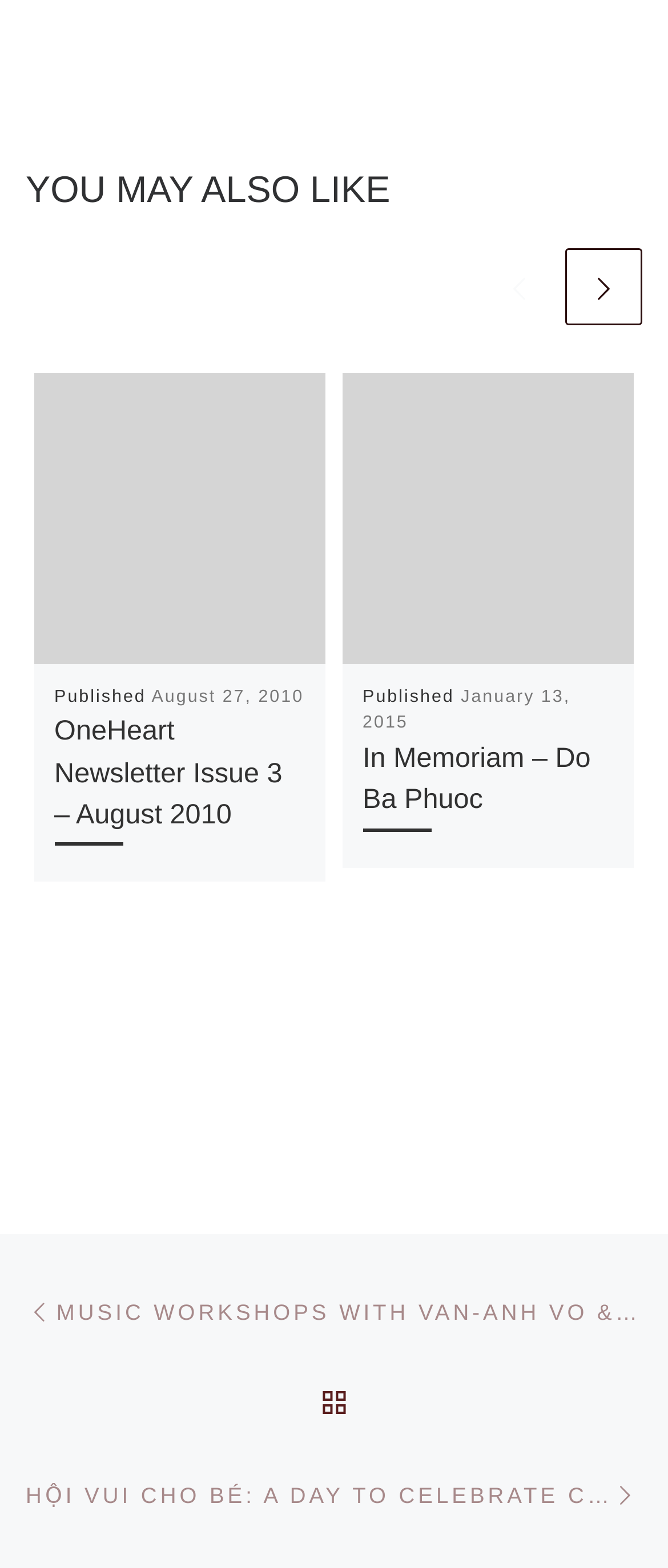Identify the bounding box coordinates of the specific part of the webpage to click to complete this instruction: "Back to post list".

[0.474, 0.866, 0.526, 0.924]